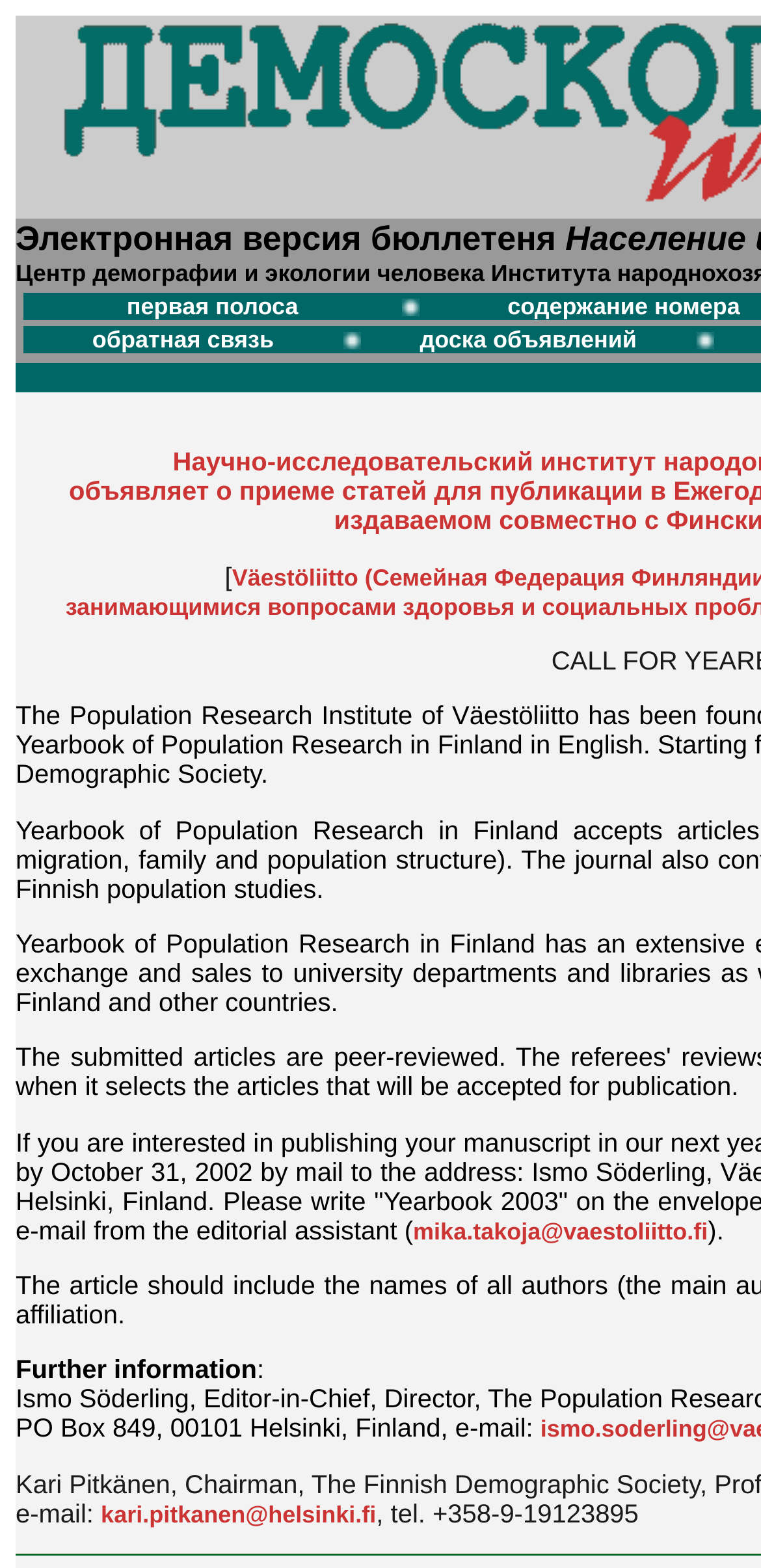Summarize the webpage with a detailed and informative caption.

The webpage is titled "Объявления Демоскопа Weekly" and appears to be a bulletin board or announcement page. At the top left, there is a link to "Rambler's Top100" accompanied by a small image. Below this, there are four table cells arranged horizontally, each containing a link and an image. The links are labeled "первая полоса", "содержание номера", "обратная связь", and "доска объявлений", which translate to "front page", "table of contents", "feedback", and "announcement board", respectively.

The "первая полоса" link is located at the top left, while the "содержание номера" link is at the top right. The "обратная связь" link is positioned below the "первая полоса" link, and the "доска объявлений" link is below the "содержание номера" link.

Further down the page, there is a section with contact information. A link to an email address "mika.takoja@vaestoliitto.fi" is located near the bottom left, accompanied by a period and a static text "Further information". Below this, there is a block of text providing an address, email, and phone number, with links to two email addresses: "kari.pitkanen@helsinki.fi" and "mika.takoja@vaestoliitto.fi".